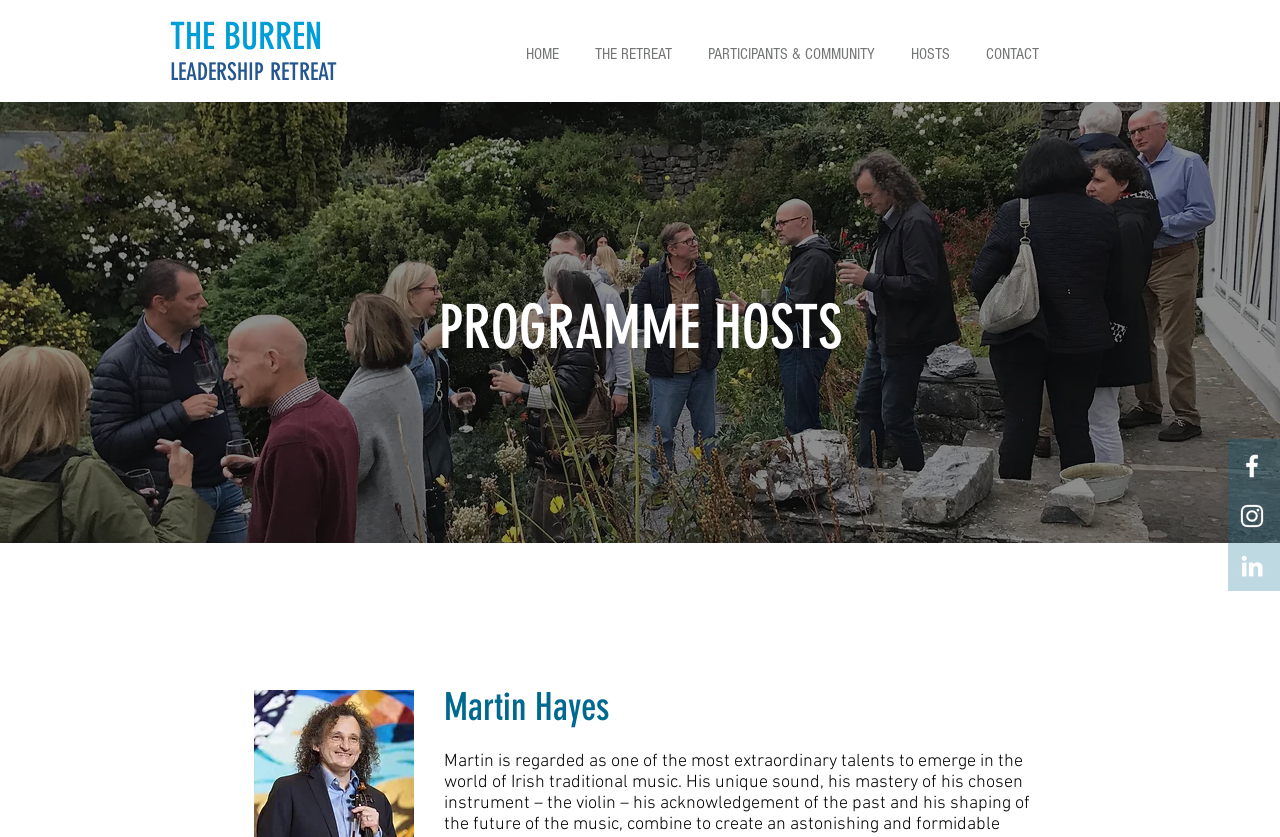What is the name of the retreat?
Look at the image and respond with a one-word or short-phrase answer.

The Burren